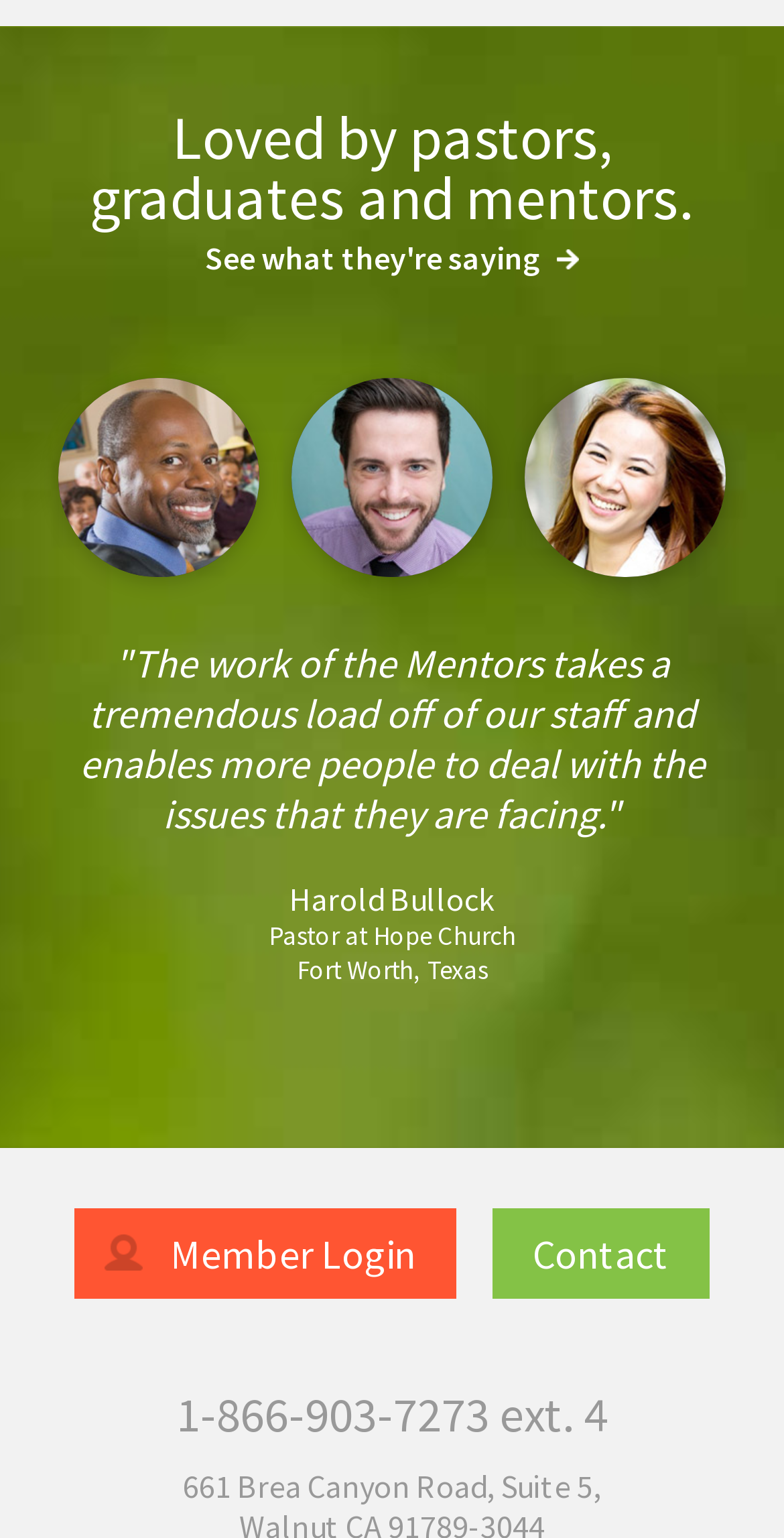What is the address of the organization?
Look at the image and respond with a one-word or short phrase answer.

661 Brea Canyon Road, Suite 5